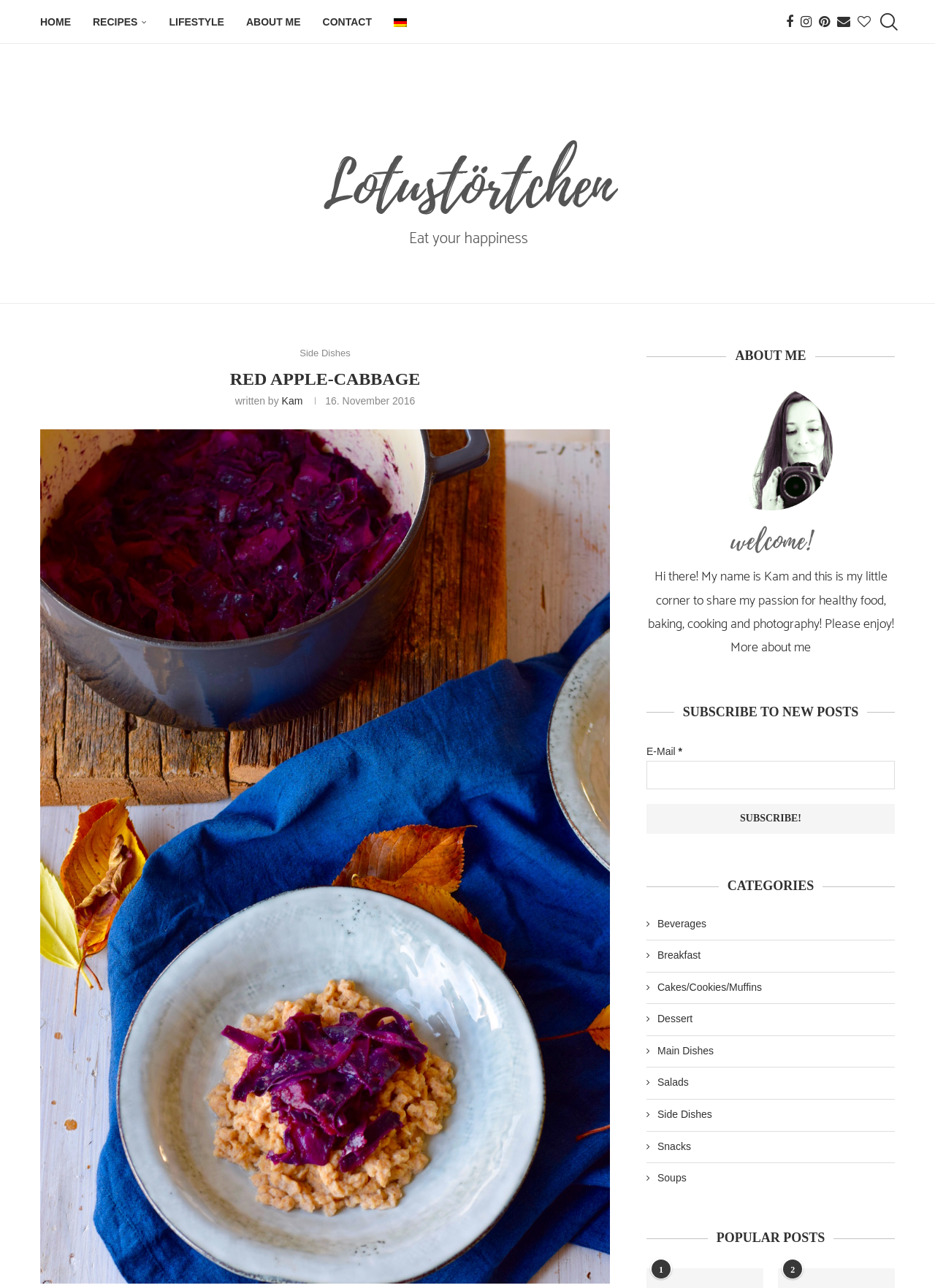Locate the bounding box coordinates of the clickable part needed for the task: "search for recipes".

[0.941, 0.001, 0.957, 0.033]